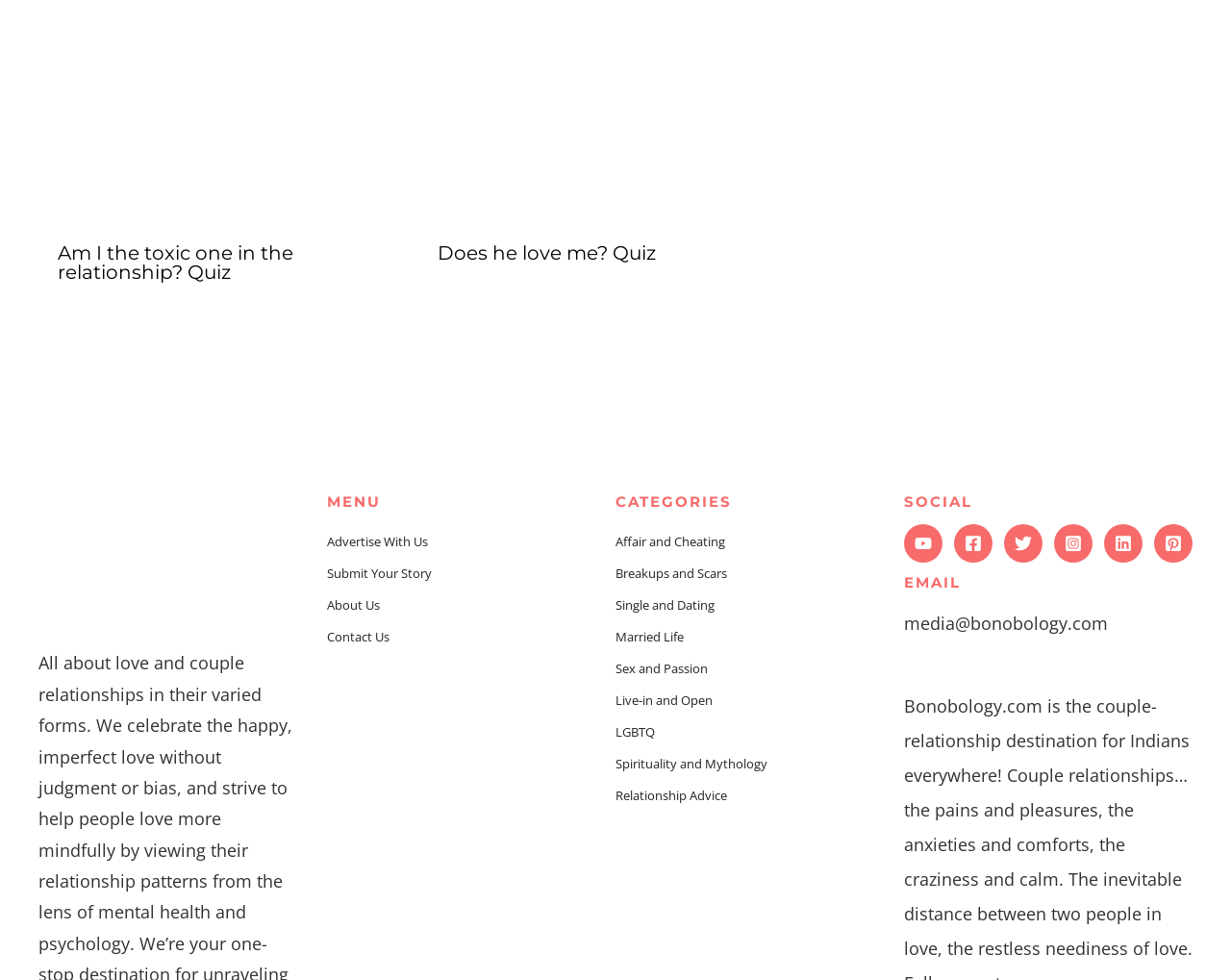Can you specify the bounding box coordinates of the area that needs to be clicked to fulfill the following instruction: "Contact Bonobology via email"?

[0.734, 0.624, 0.9, 0.647]